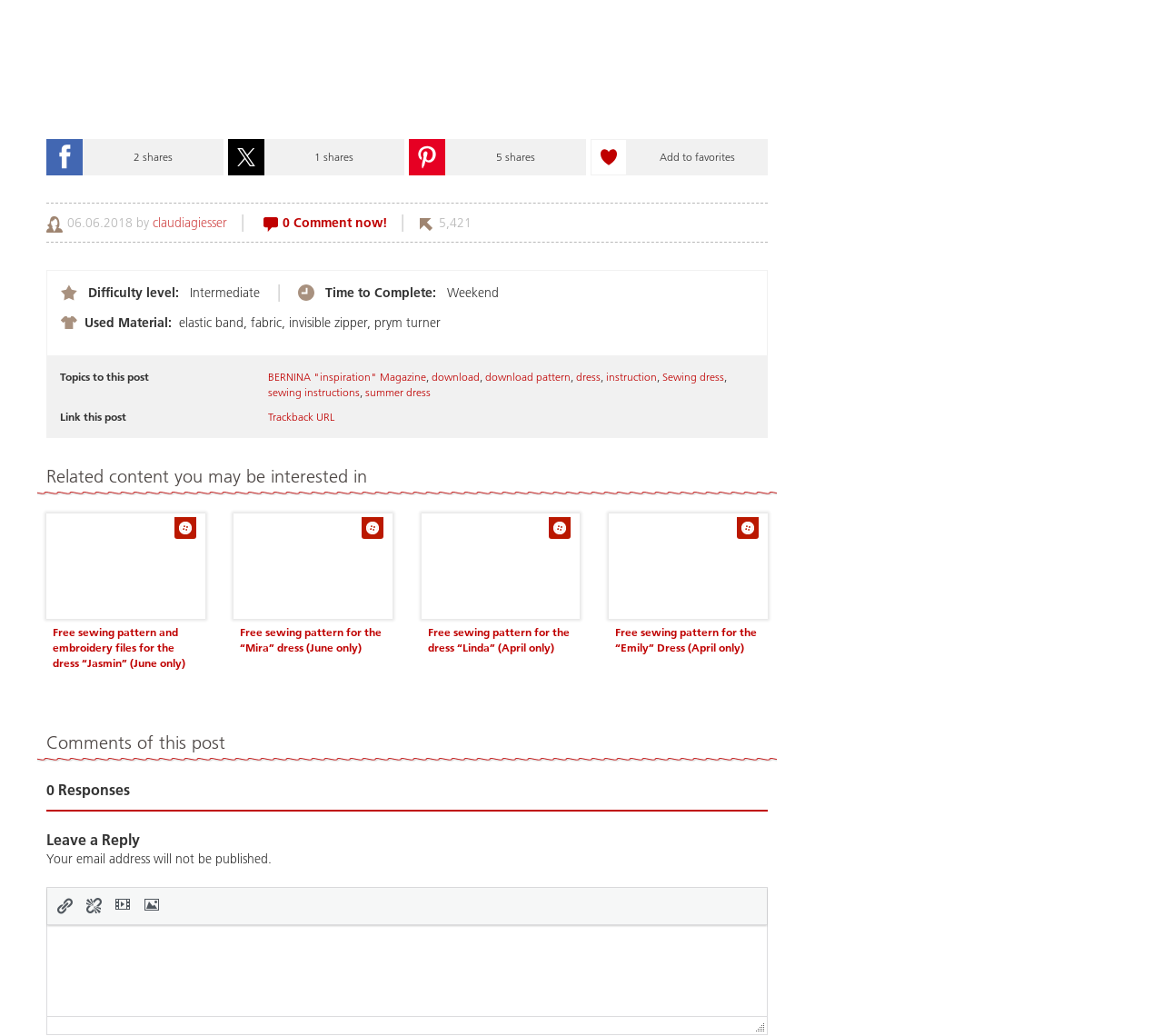Using the image as a reference, answer the following question in as much detail as possible:
What is the difficulty level of the sewing pattern?

I found the difficulty level of the sewing pattern by looking at the section that says 'Difficulty level:' and then seeing the text 'Intermediate' next to it, indicating the level of difficulty required to complete the pattern.